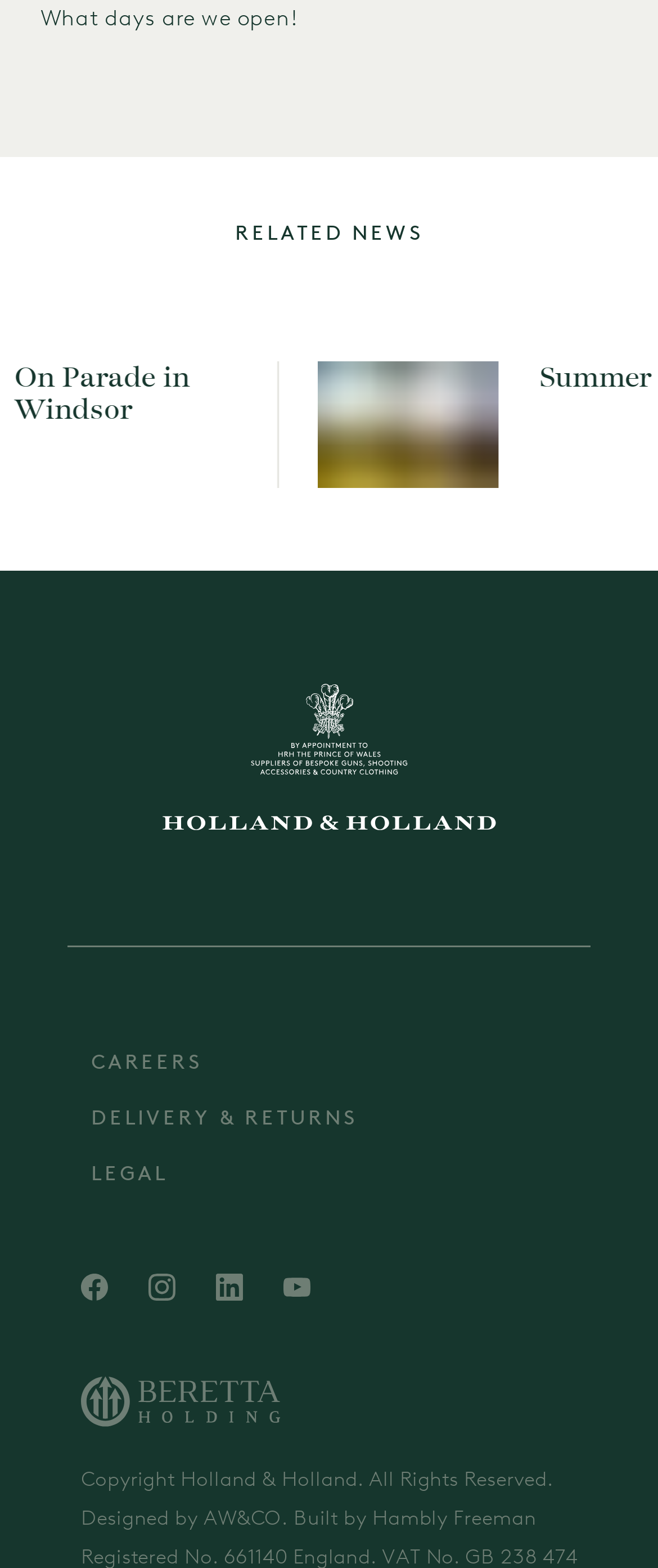Determine the bounding box coordinates of the section I need to click to execute the following instruction: "View Summer Shoot news". Provide the coordinates as four float numbers between 0 and 1, i.e., [left, top, right, bottom].

[0.144, 0.23, 0.903, 0.311]